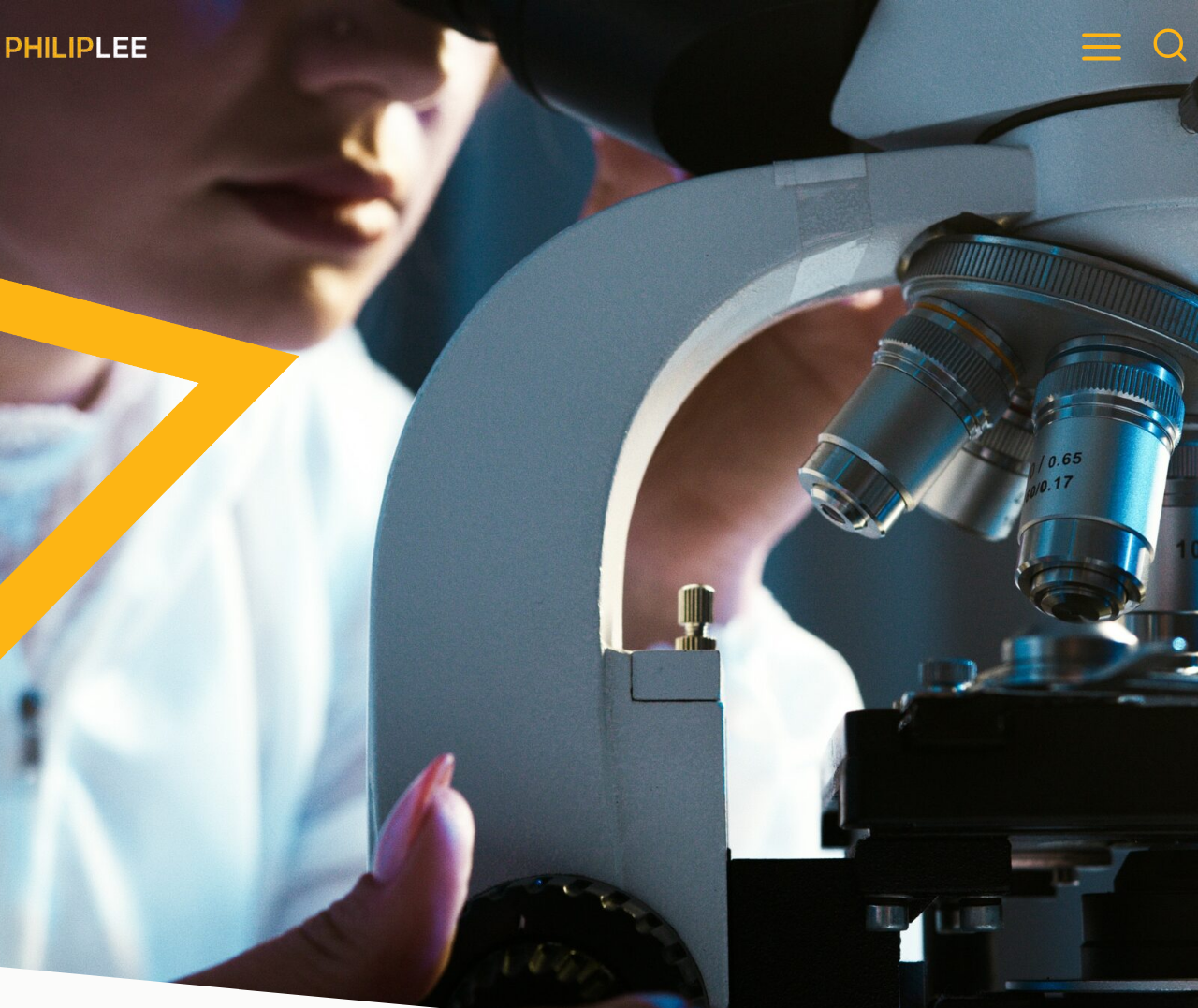Please specify the bounding box coordinates in the format (top-left x, top-left y, bottom-right x, bottom-right y), with all values as floating point numbers between 0 and 1. Identify the bounding box of the UI element described by: parent_node: Comment name="url" placeholder="Website"

None